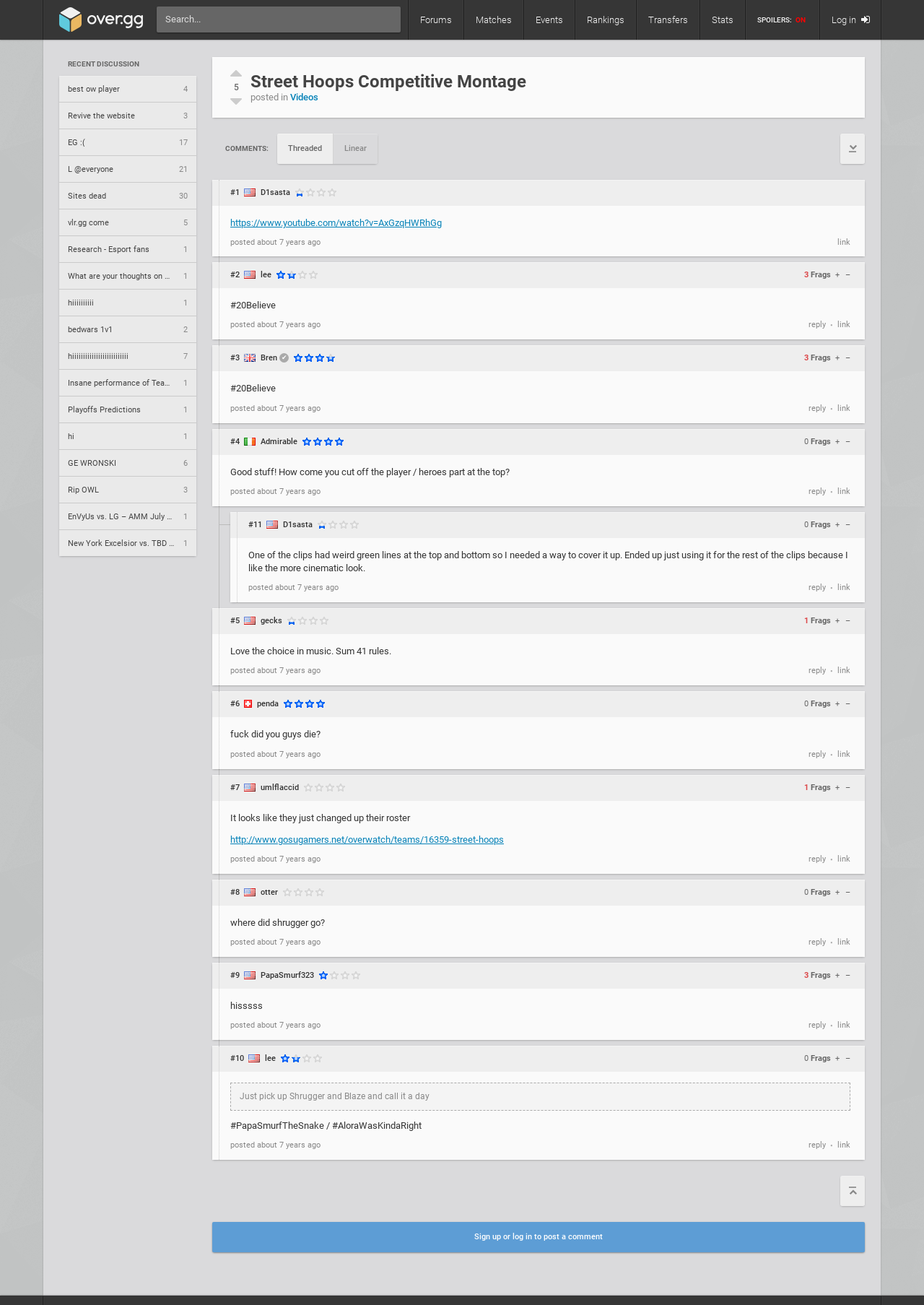How many links are there in the forum section?
From the image, respond with a single word or phrase.

17